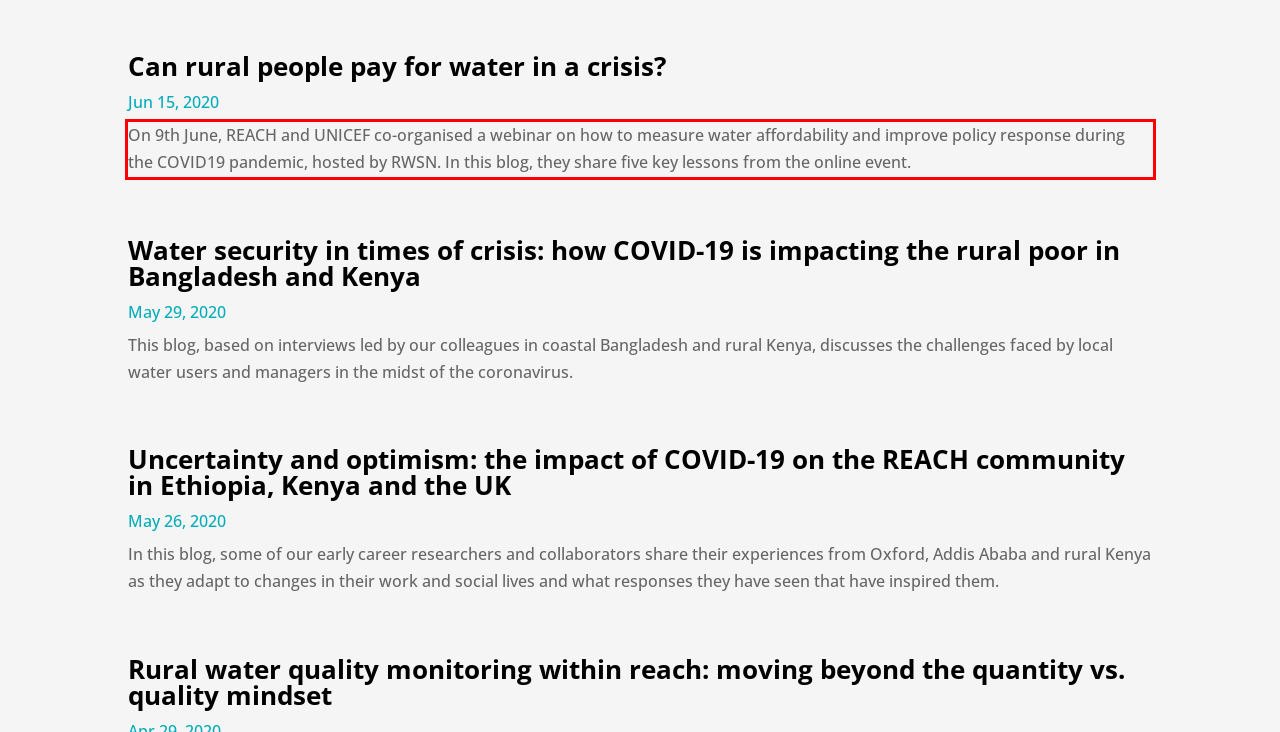You are given a screenshot showing a webpage with a red bounding box. Perform OCR to capture the text within the red bounding box.

On 9th June, REACH and UNICEF co-organised a webinar on how to measure water affordability and improve policy response during the COVID19 pandemic, hosted by RWSN. In this blog, they share five key lessons from the online event.